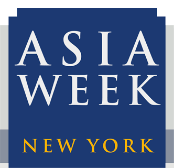Elaborate on all the key elements and details present in the image.

The image features the logo for "Asia Week New York," a prominent event celebrating Asian art and culture. Set against a rich blue background, the logo prominently displays the words "ASIA WEEK" in bold white letters, with "NEW YORK" elegantly positioned in a vibrant gold font below. This visual identity encapsulates the festive and artistic spirit of the event, which aims to highlight the diverse contributions of Asian art in a vibrant urban setting. Asia Week New York encompasses exhibitions, special programs, and events throughout the city, inviting art enthusiasts and the general public to engage with the rich cultural tapestry of Asia.